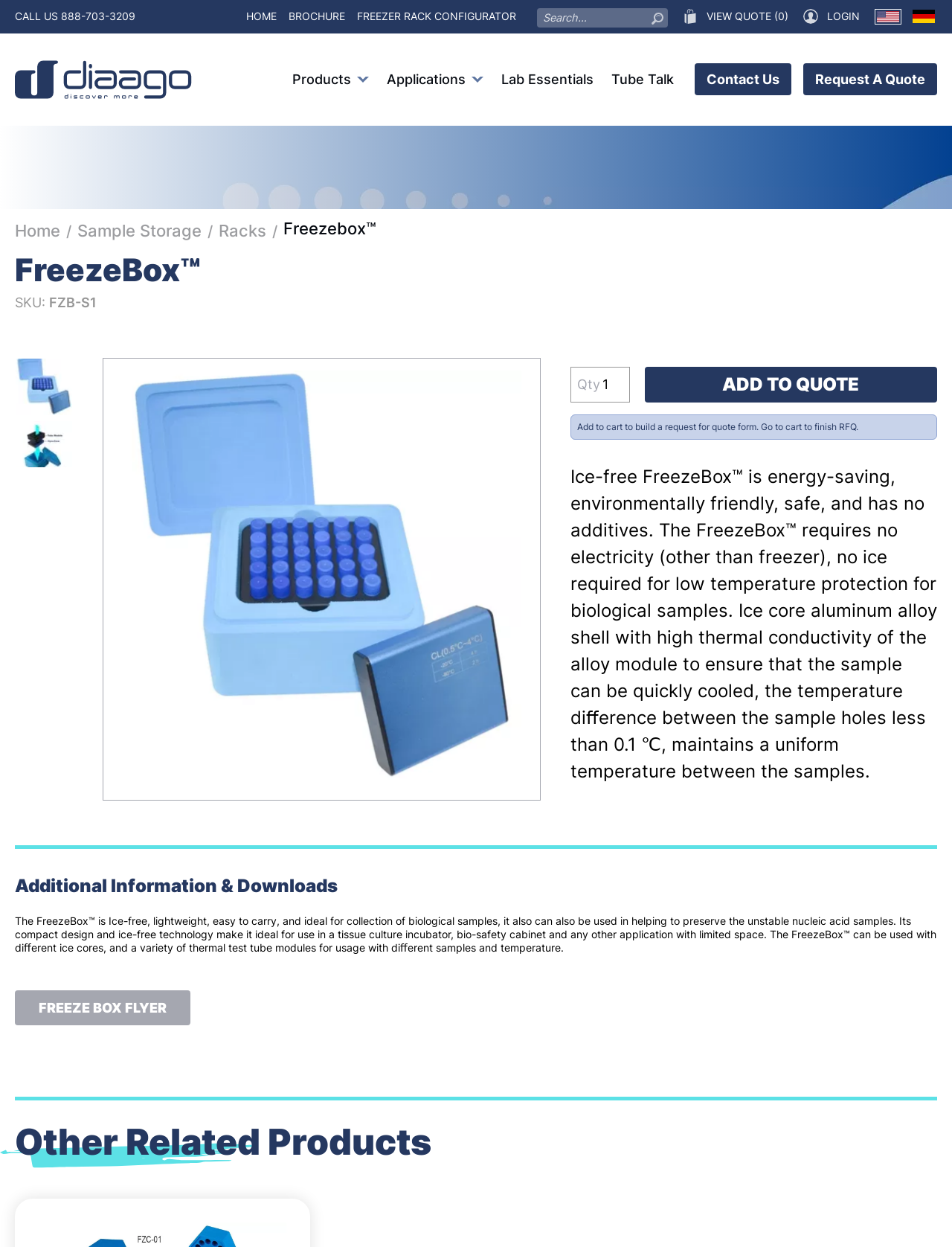Locate the bounding box coordinates of the element that needs to be clicked to carry out the instruction: "Login". The coordinates should be given as four float numbers ranging from 0 to 1, i.e., [left, top, right, bottom].

[0.869, 0.008, 0.903, 0.018]